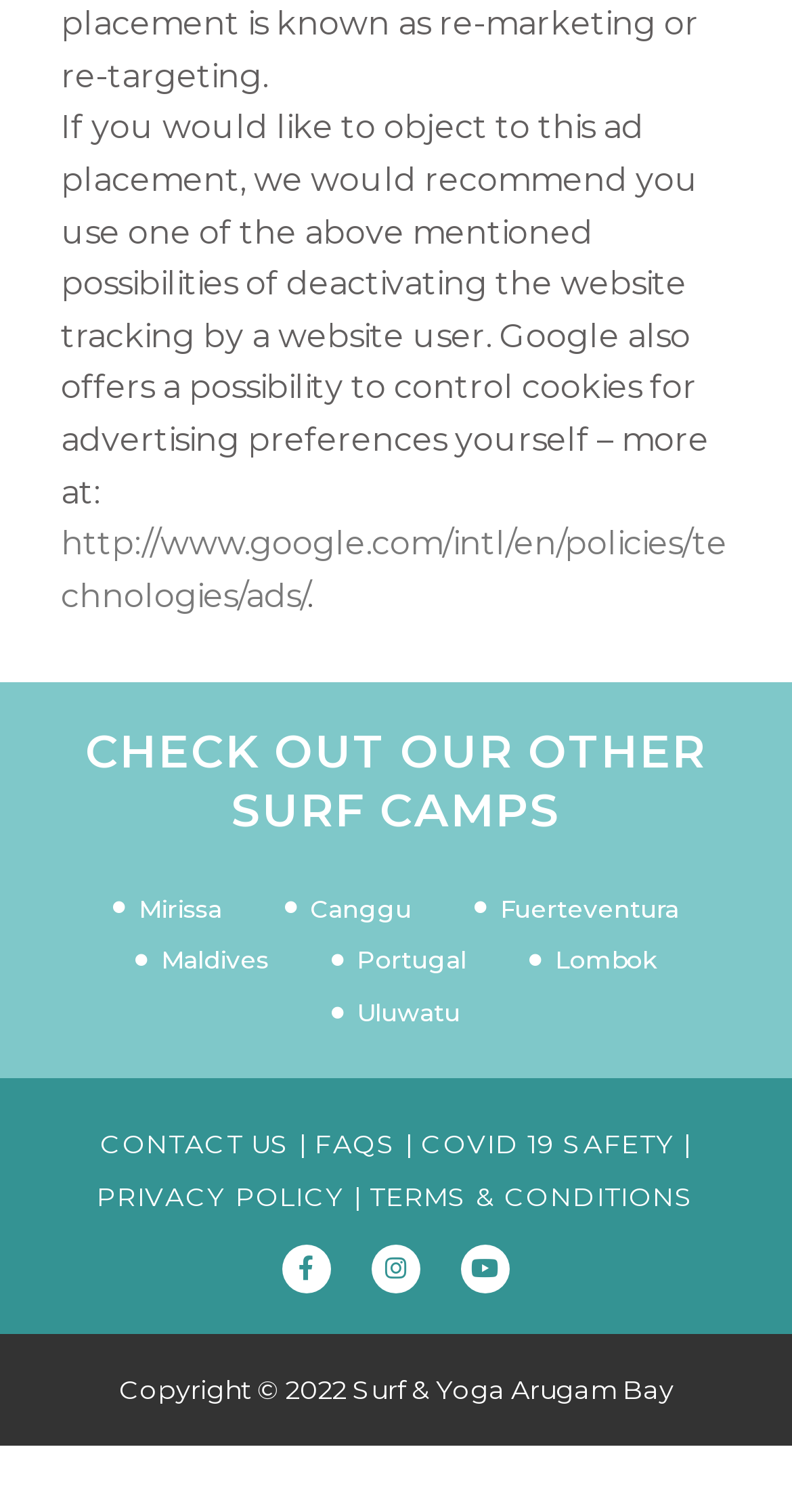Please locate the bounding box coordinates of the element's region that needs to be clicked to follow the instruction: "Visit Mirissa surf camp". The bounding box coordinates should be provided as four float numbers between 0 and 1, i.e., [left, top, right, bottom].

[0.143, 0.584, 0.28, 0.618]